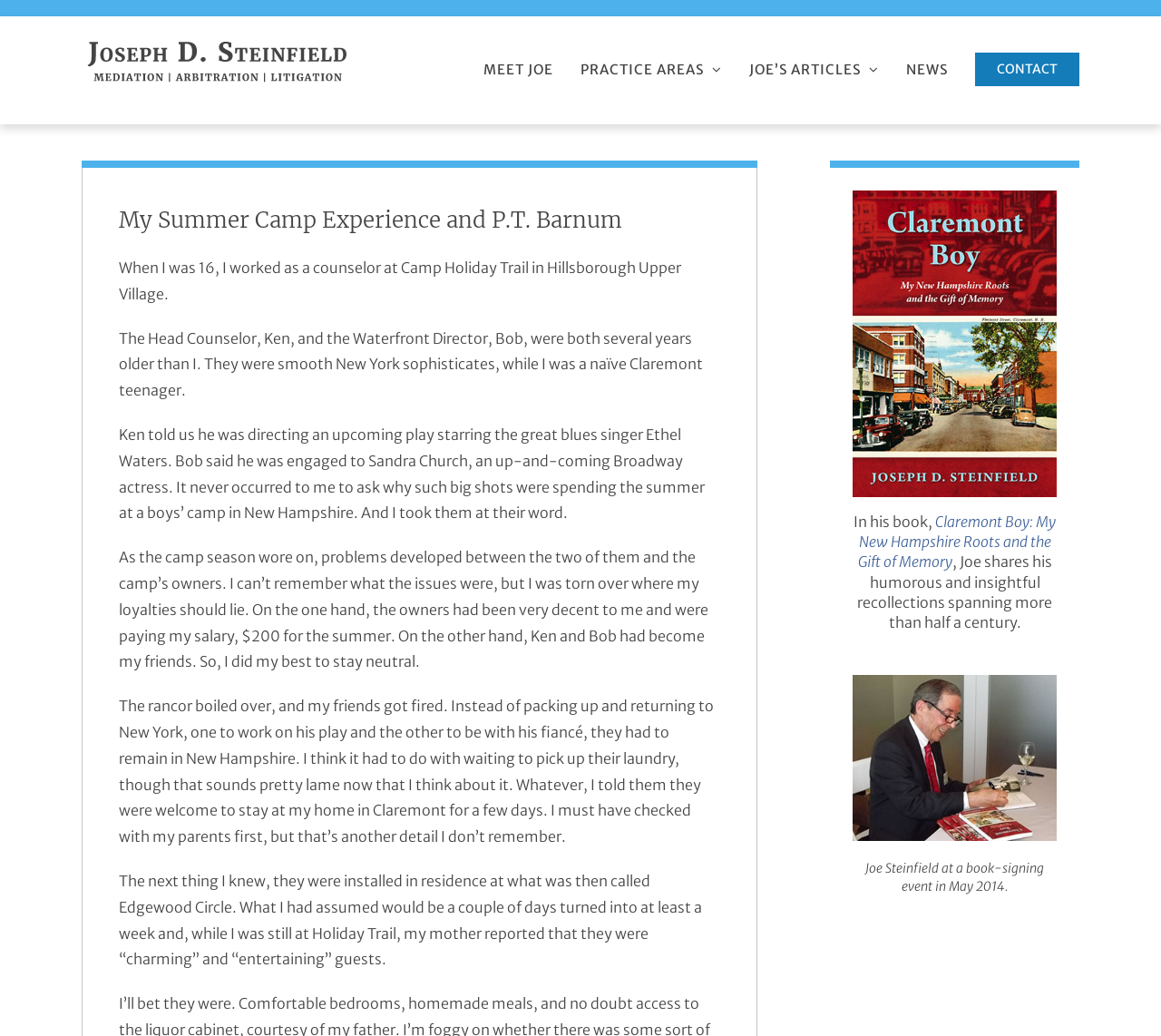Please identify the bounding box coordinates of the area that needs to be clicked to fulfill the following instruction: "Click the 'CONTACT' link."

[0.84, 0.029, 0.93, 0.12]